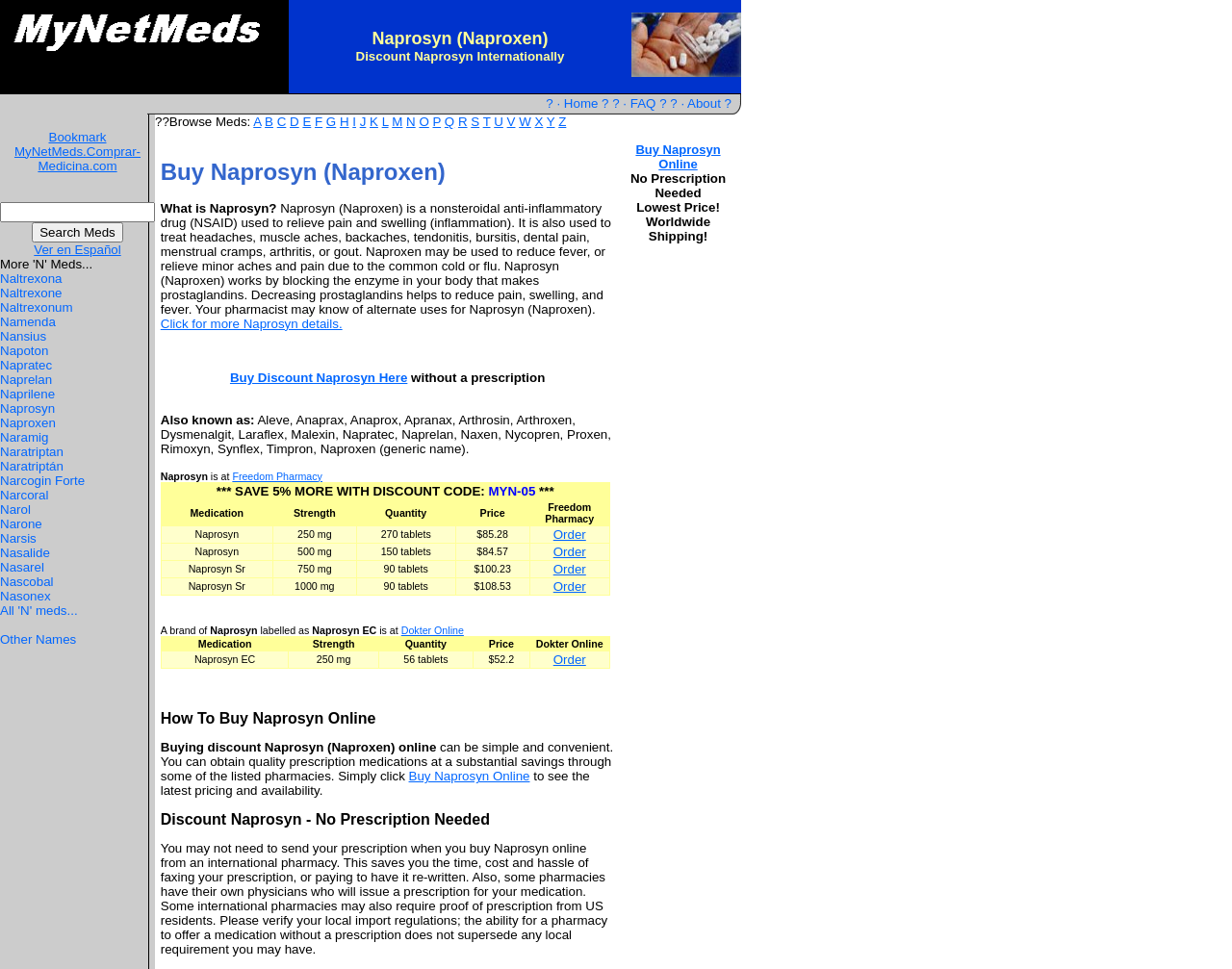Determine the bounding box for the UI element described here: "? · FAQ ?".

[0.497, 0.099, 0.541, 0.114]